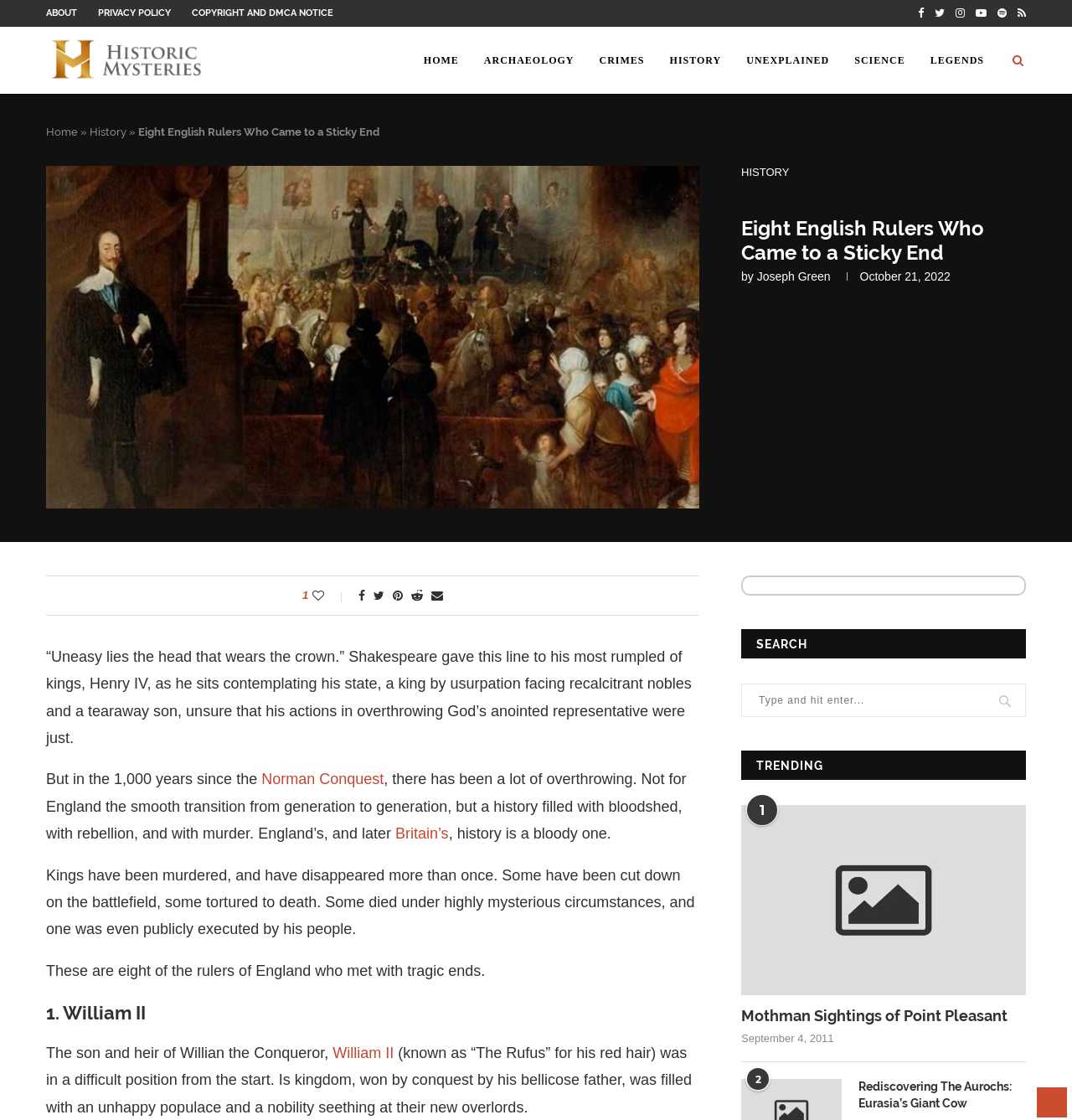Identify the bounding box for the described UI element: "Mothman Sightings of Point Pleasant".

[0.691, 0.897, 0.957, 0.916]